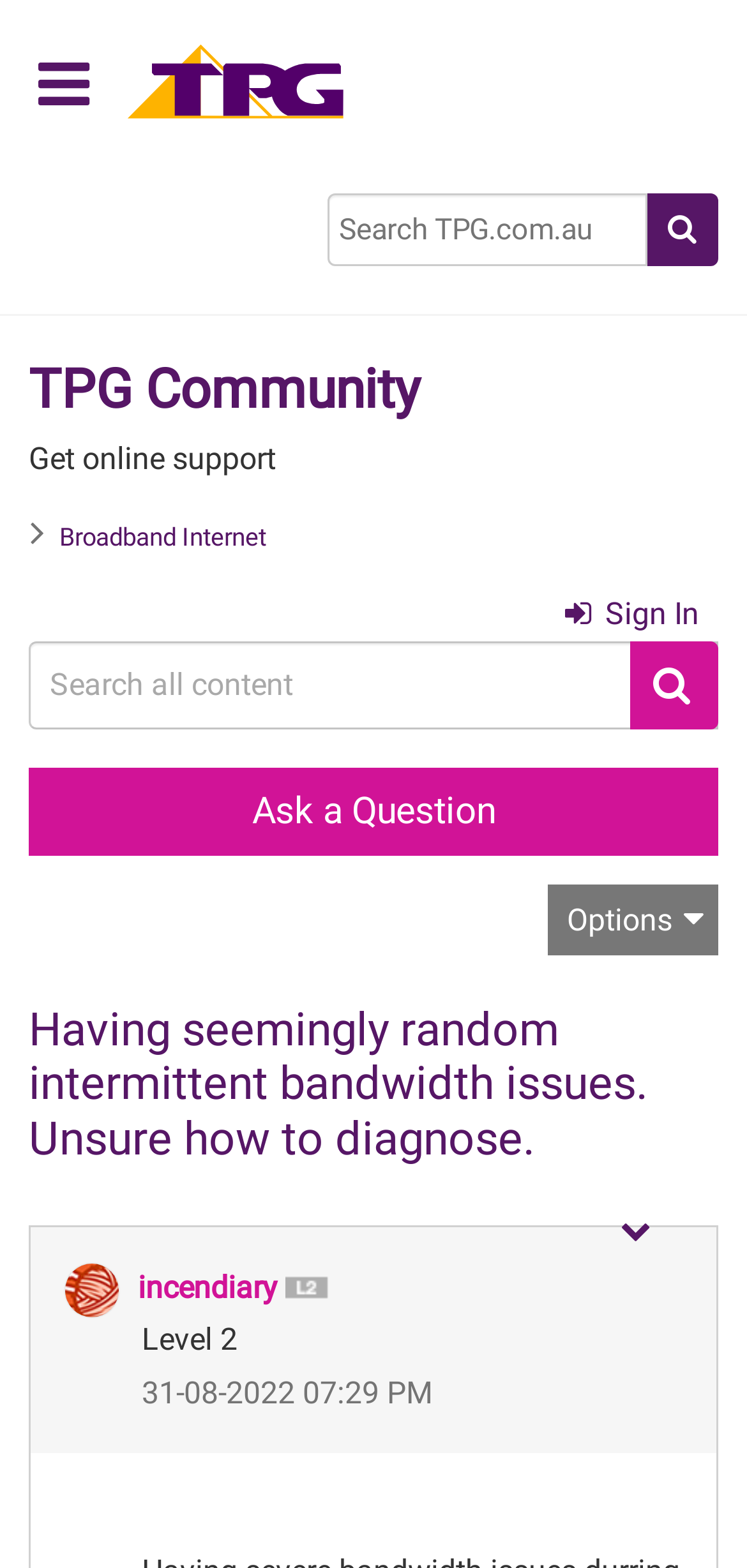Determine the bounding box coordinates of the target area to click to execute the following instruction: "Go to home page."

[0.162, 0.047, 0.469, 0.07]